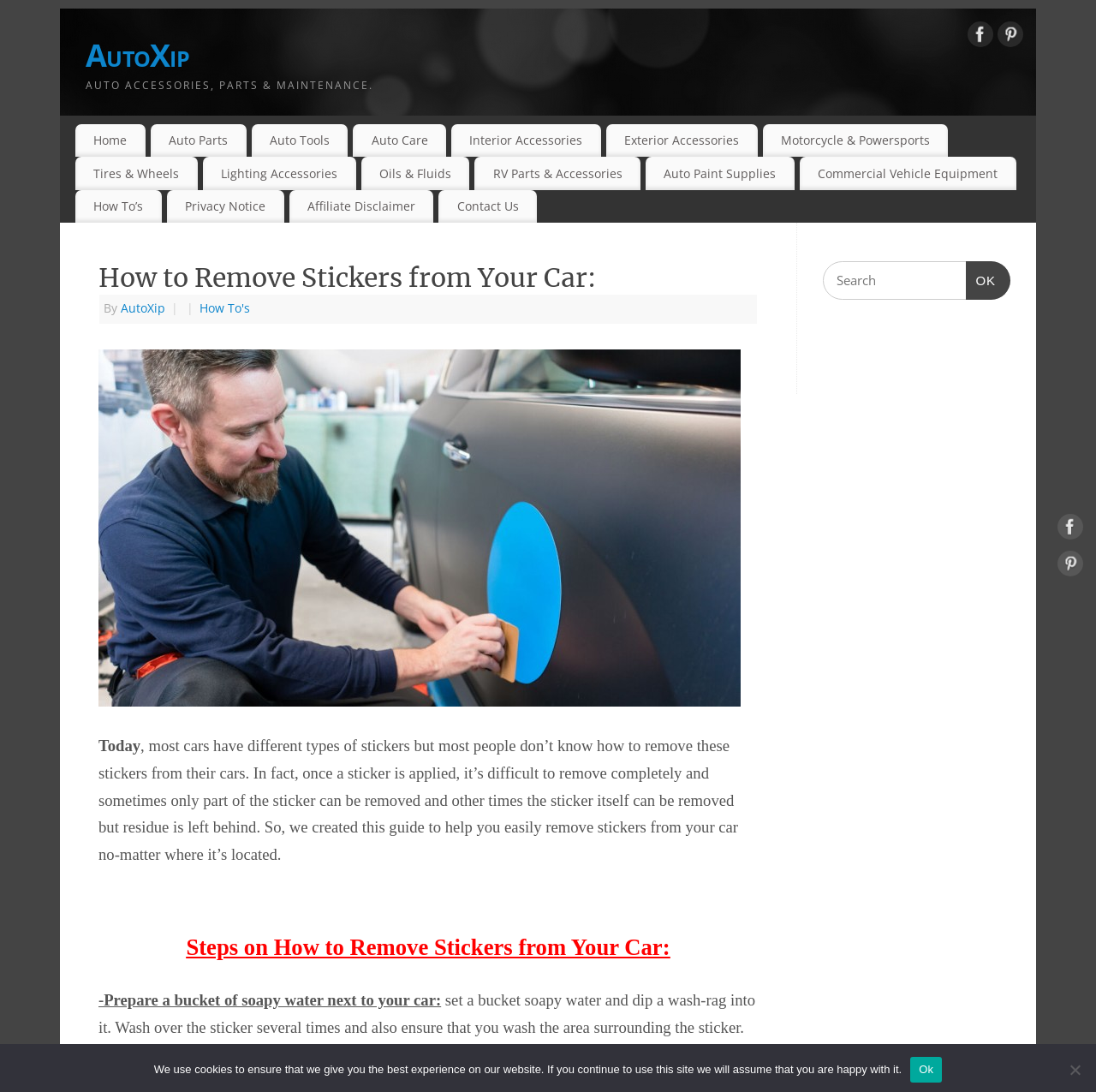Identify the bounding box of the HTML element described here: "RV Parts & Accessories". Provide the coordinates as four float numbers between 0 and 1: [left, top, right, bottom].

[0.433, 0.144, 0.584, 0.174]